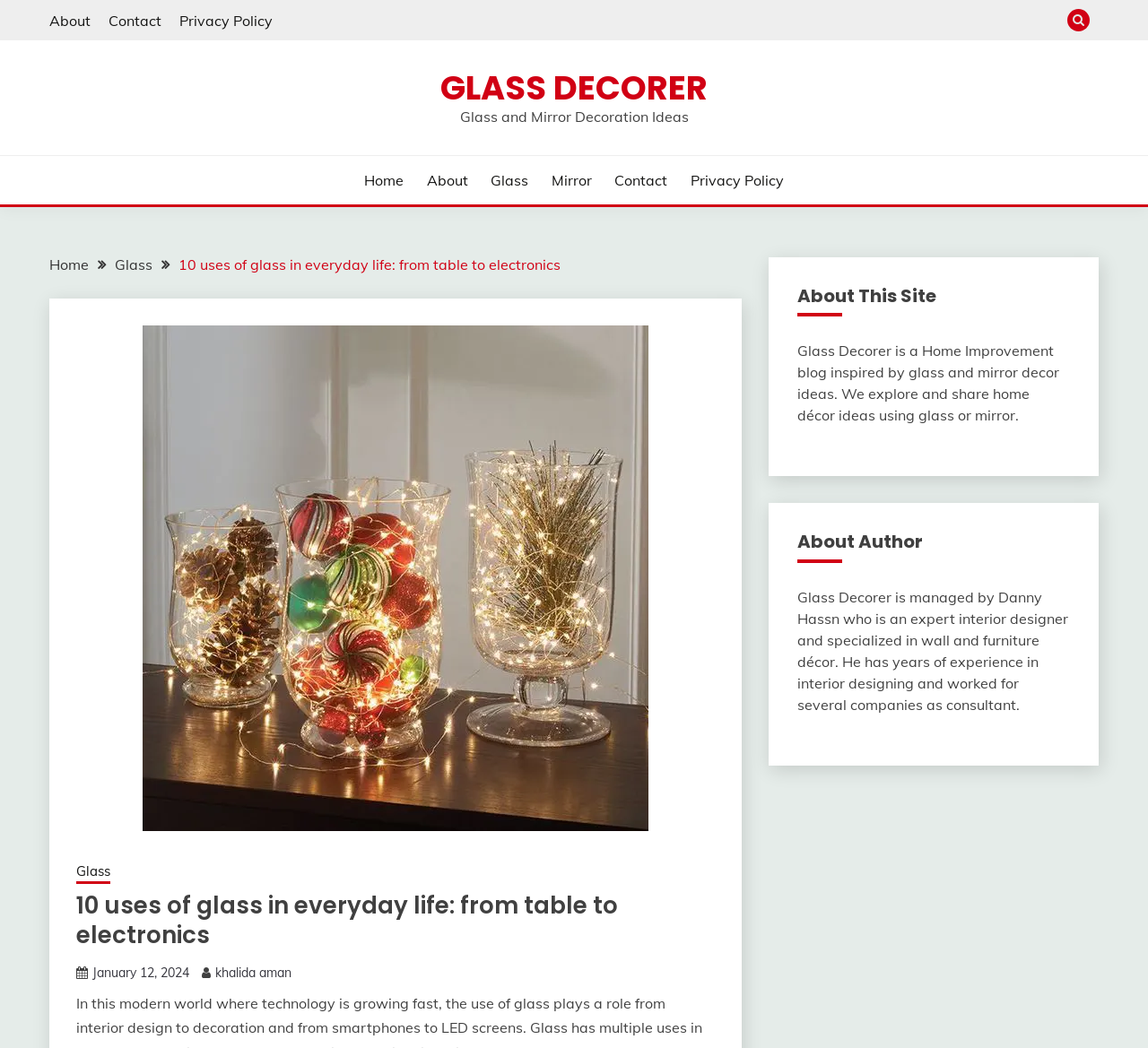What is the topic of the article?
Using the image, answer in one word or phrase.

10 uses of glass